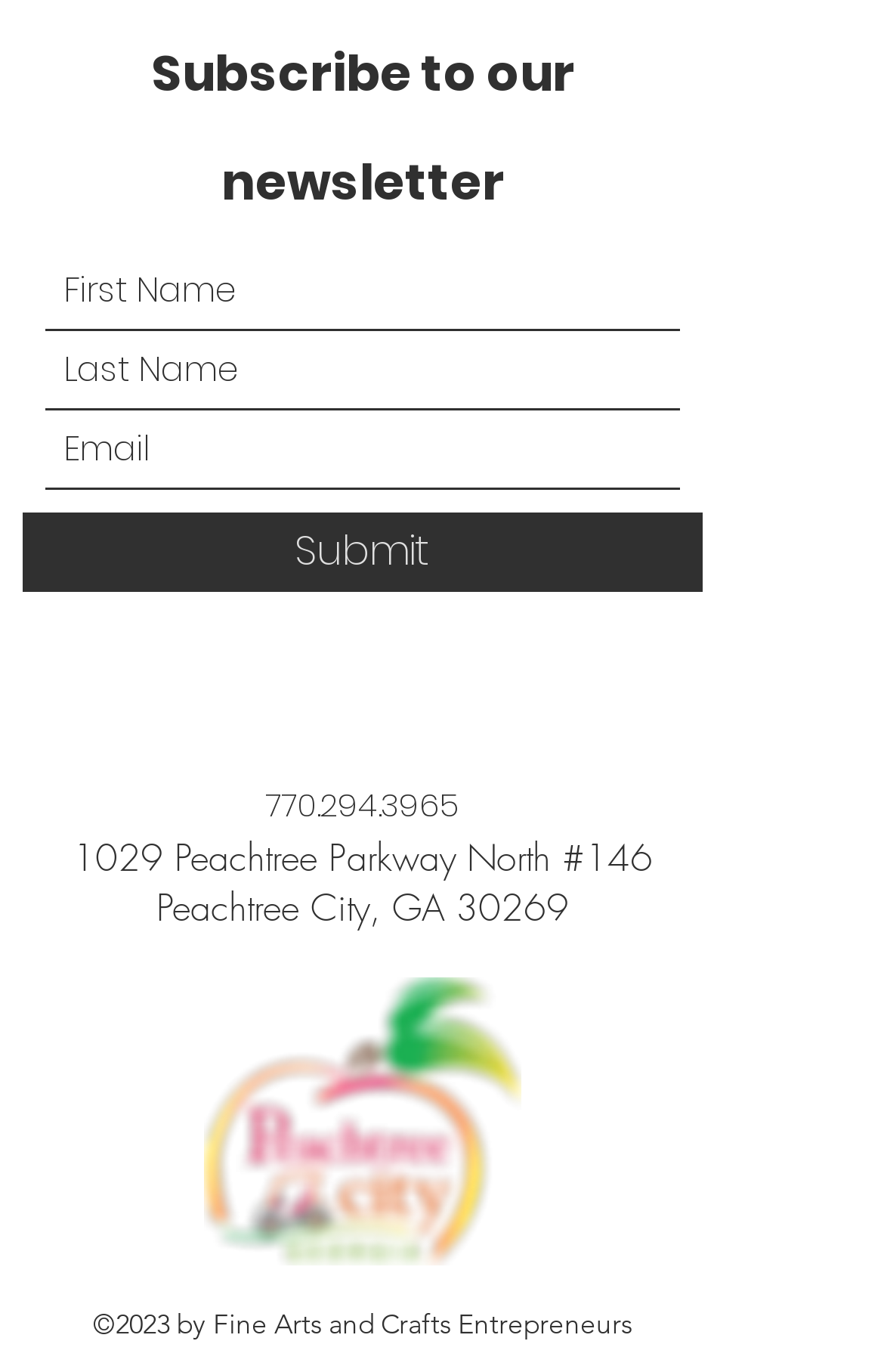What is the deadline to RSVP?
Respond to the question with a single word or phrase according to the image.

Dec 7, 2023